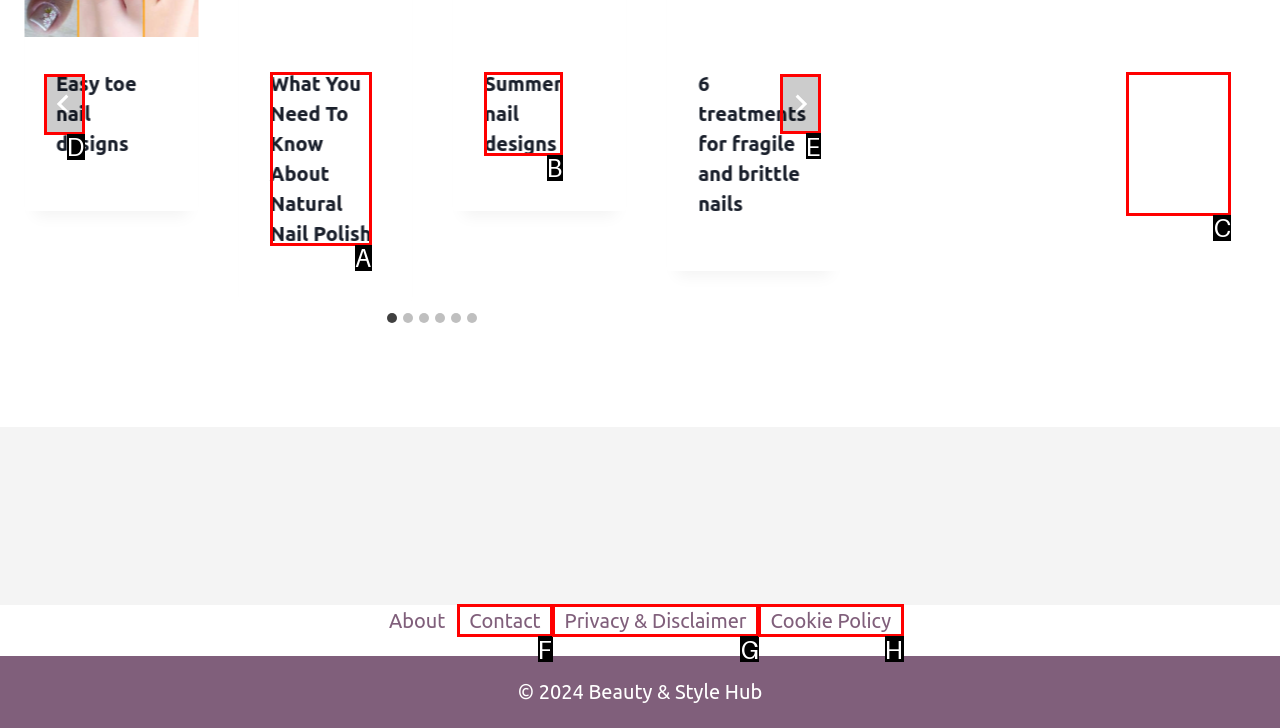Determine the HTML element to click for the instruction: Click on the 'Next' button.
Answer with the letter corresponding to the correct choice from the provided options.

E